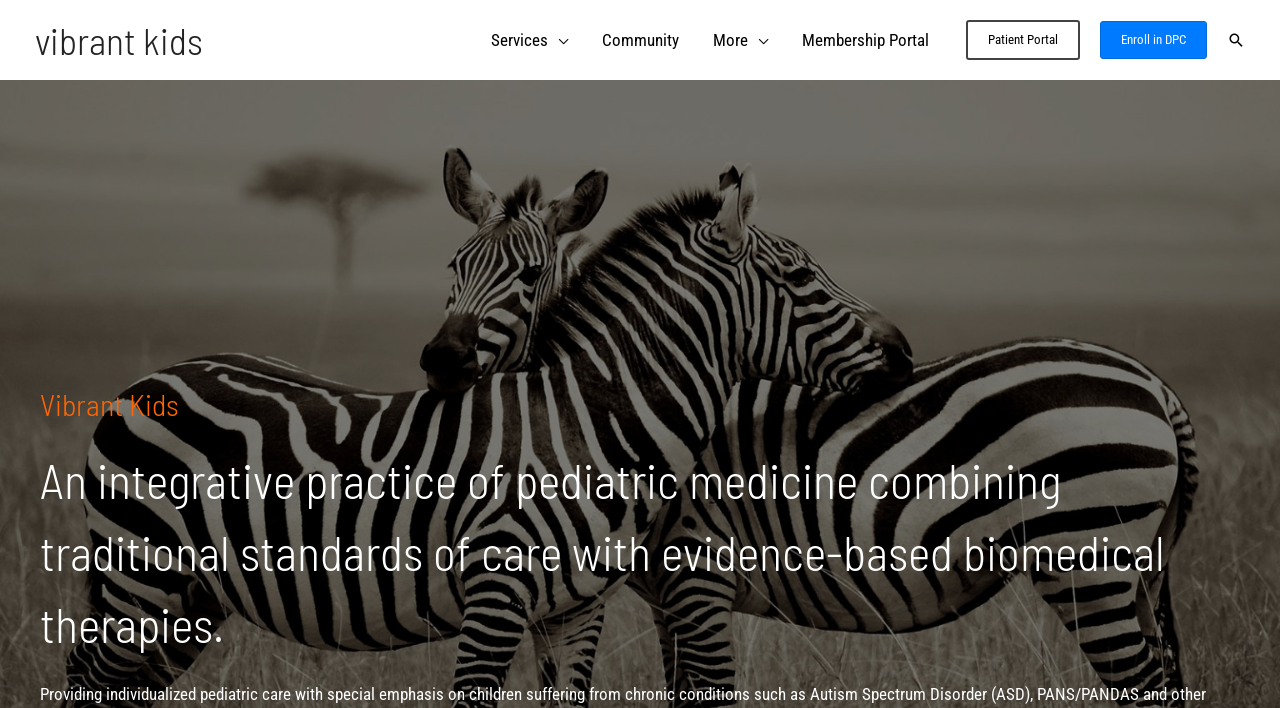Specify the bounding box coordinates of the area to click in order to follow the given instruction: "search for something."

[0.959, 0.044, 0.973, 0.069]